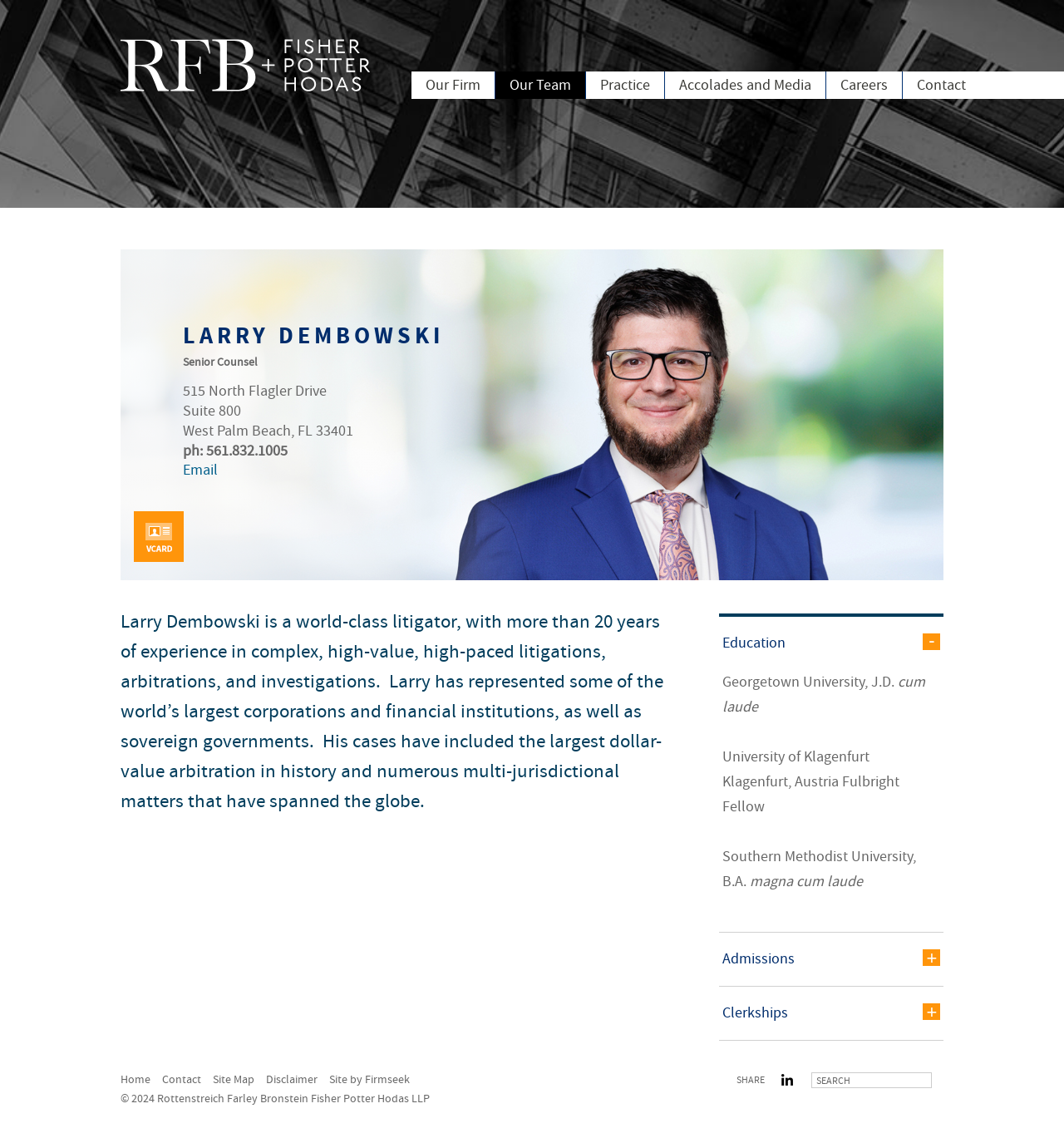Find and provide the bounding box coordinates for the UI element described here: "Share". The coordinates should be given as four float numbers between 0 and 1: [left, top, right, bottom].

[0.692, 0.944, 0.719, 0.955]